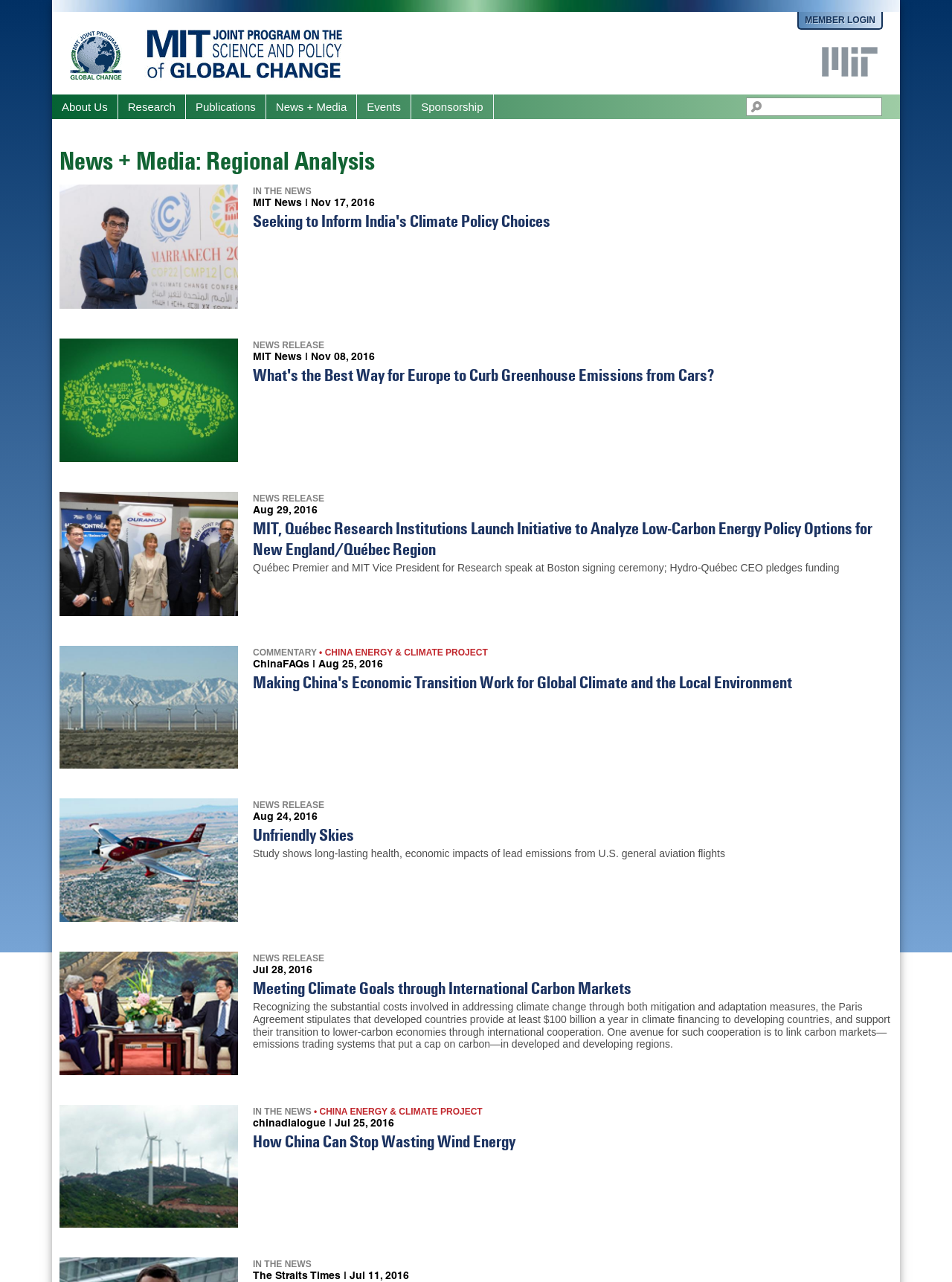What is the topic of the article 'Seeking to Inform India's Climate Policy Choices'?
Respond with a short answer, either a single word or a phrase, based on the image.

India's climate policy